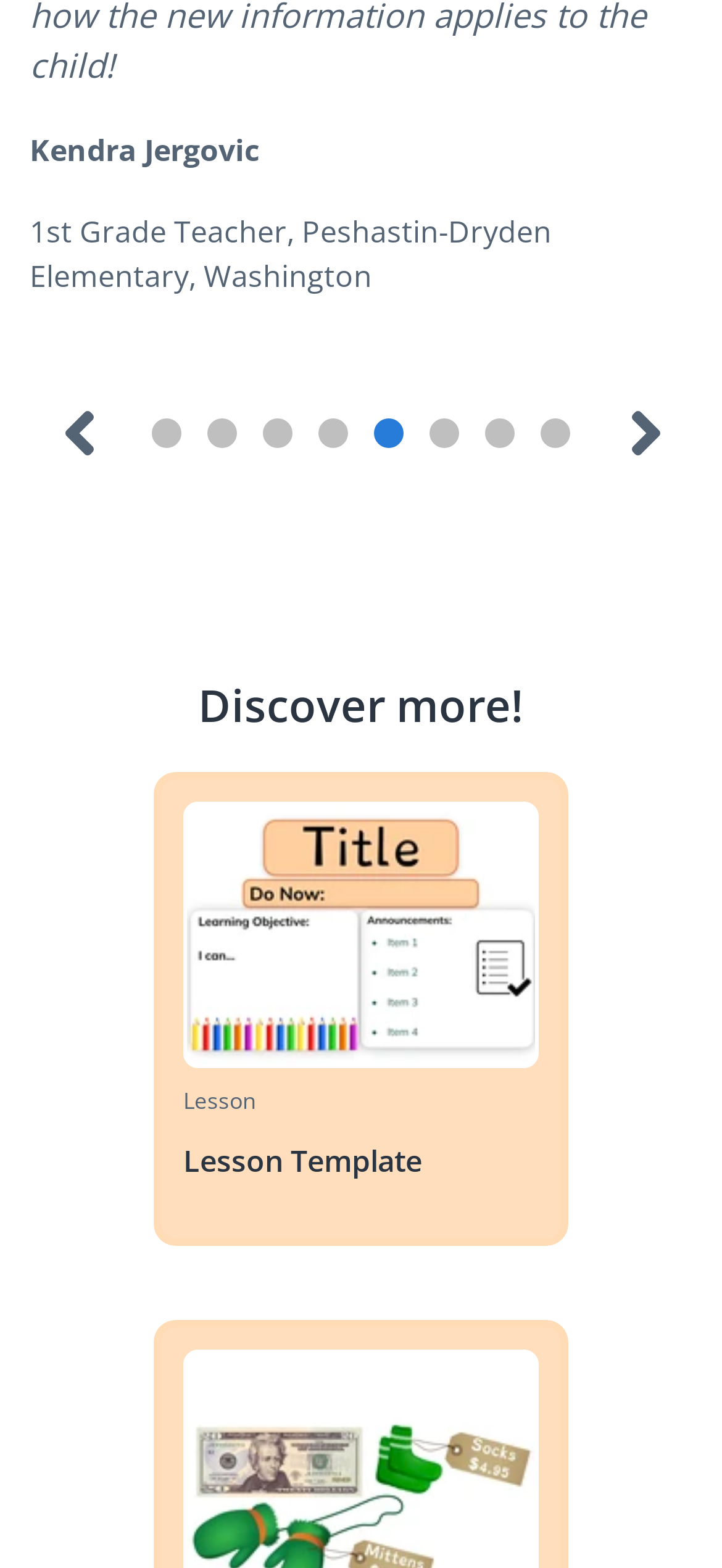Reply to the question below using a single word or brief phrase:
What is the purpose of the 'Previous slide' and 'Next slide' buttons?

To navigate slides